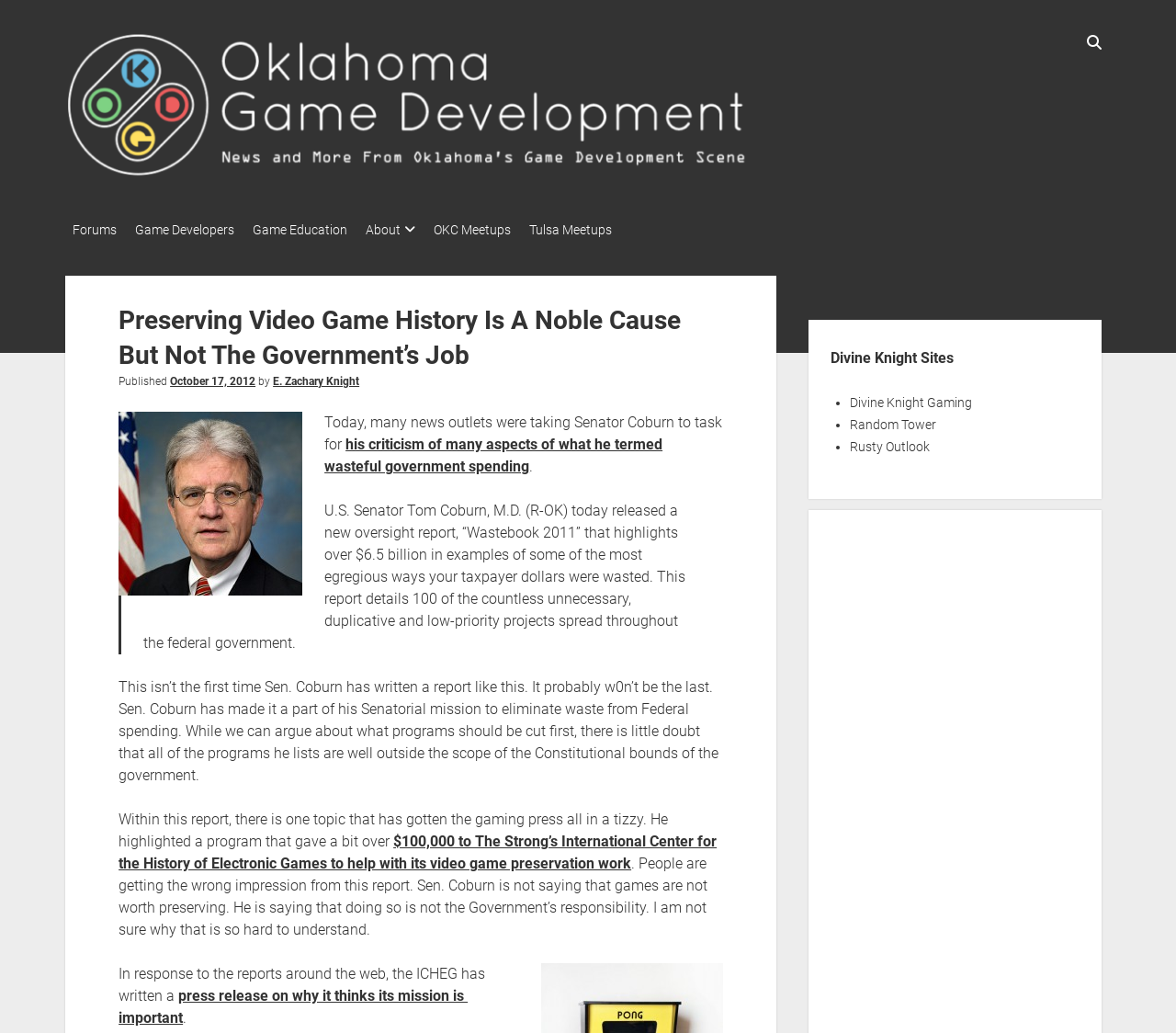Write a detailed summary of the webpage, including text, images, and layout.

The webpage is about an article discussing the preservation of video game history and its relevance to government spending. At the top, there is a logo of "Oklahoma Game Development" accompanied by a link to the same. On the top-right corner, there is a search bar with a magnifying glass icon and a "Search" button.

Below the logo, there are several links to different sections of the website, including "Forums", "Game Developers", "Game Education", "About", and more. 

The main article is divided into several sections. The title "Preserving Video Game History Is A Noble Cause But Not The Government’s Job" is prominently displayed, followed by the publication date and author's name. 

The article begins by discussing Senator Coburn's criticism of government spending, including a program that gave $100,000 to The Strong's International Center for the History of Electronic Games for video game preservation work. The author argues that Senator Coburn is not saying that games are not worth preserving, but rather that it is not the government's responsibility.

There is an image of Senator Coburn on the left side of the article. The article also includes a blockquote from Senator Coburn's report, "Wastebook 2011", which highlights examples of wasteful government spending.

On the right side of the webpage, there is a sidebar with a heading "Sidebar" and a subheading "Divine Knight Sites". Below this, there are three links to different websites, including "Divine Knight Gaming", "Random Tower", and "Rusty Outlook", each preceded by a bullet point.